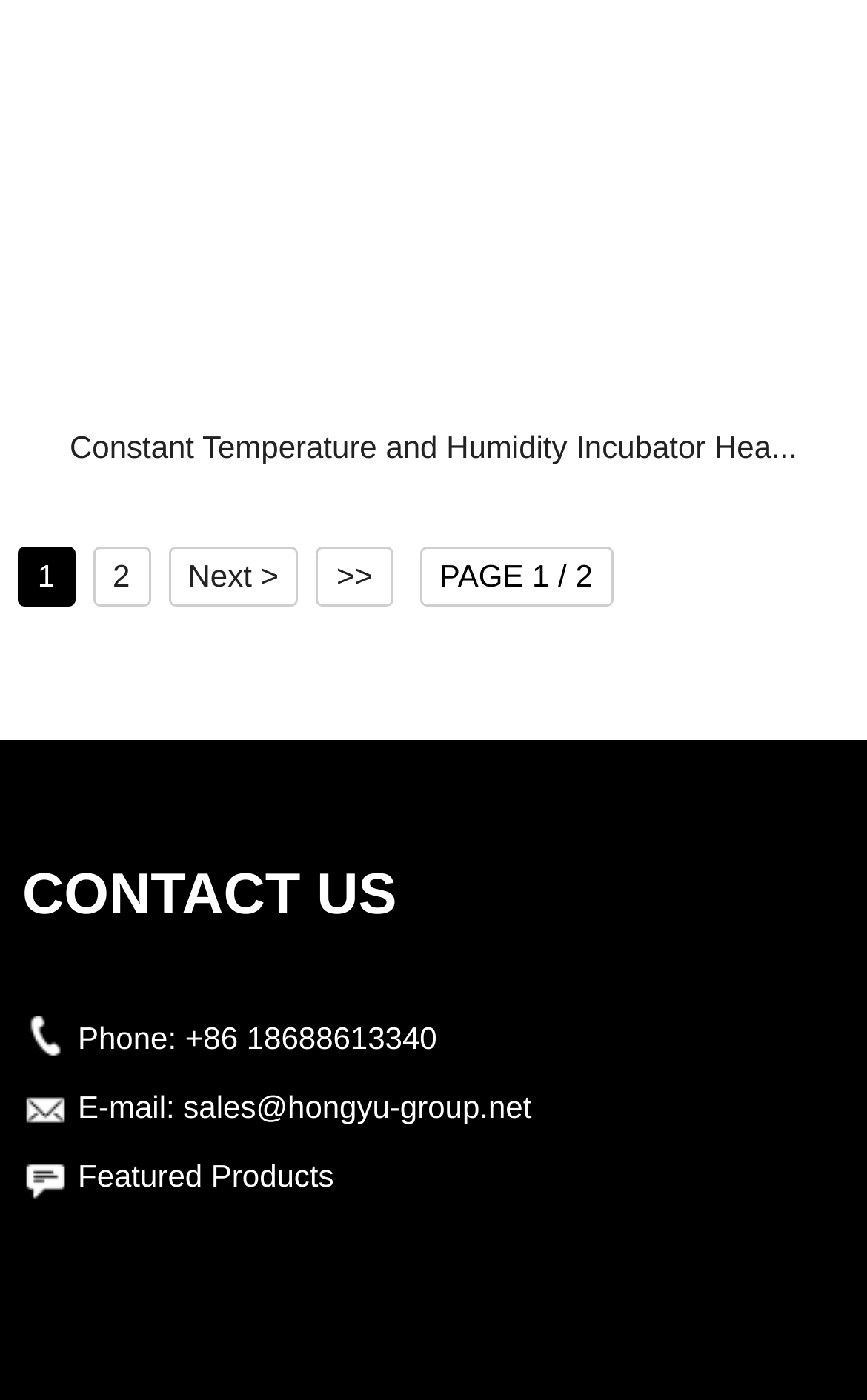Could you find the bounding box coordinates of the clickable area to complete this instruction: "Go to page 2"?

[0.194, 0.39, 0.345, 0.433]